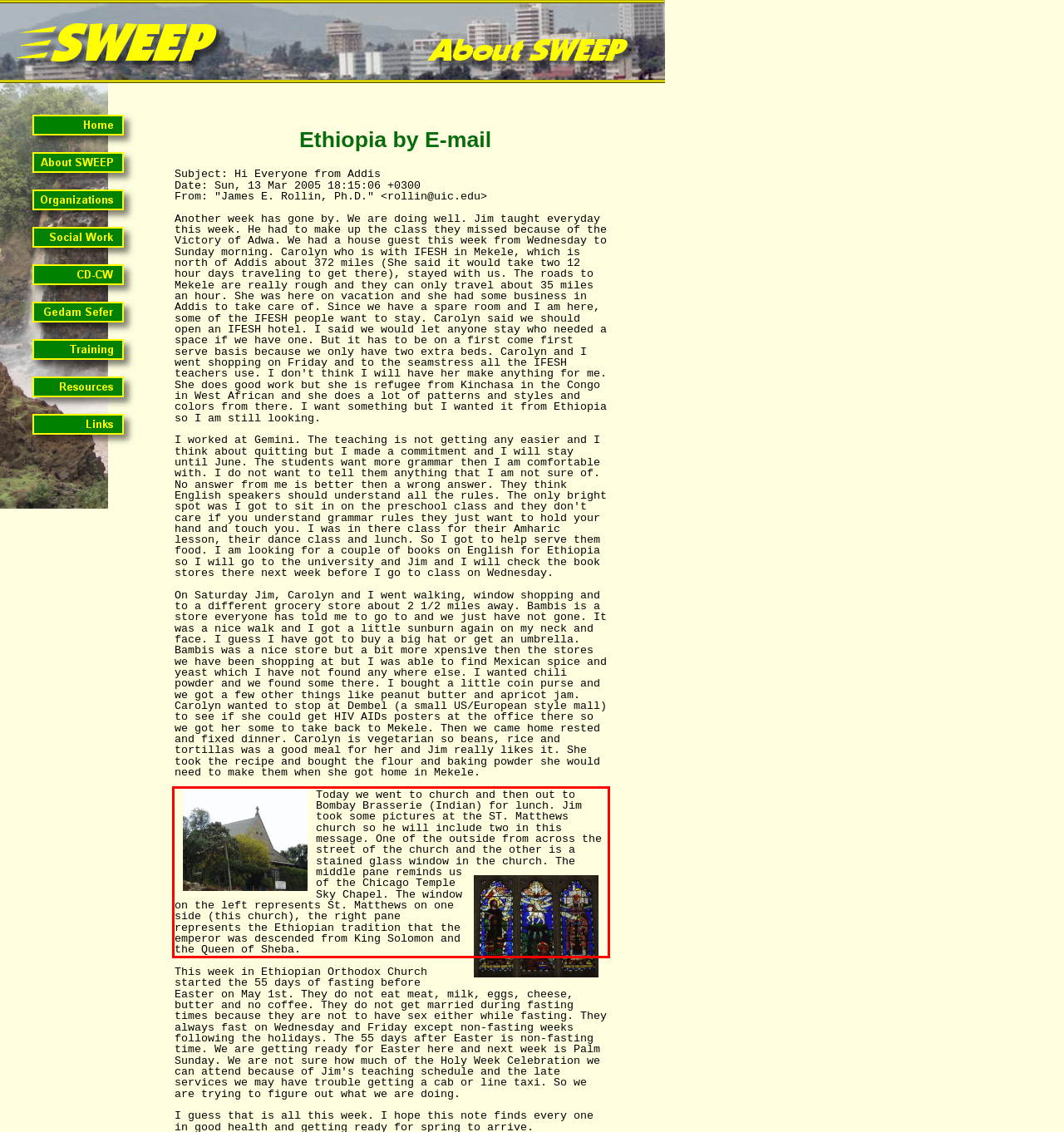Examine the webpage screenshot and use OCR to obtain the text inside the red bounding box.

Today we went to church and then out to Bombay Brasserie (Indian) for lunch. Jim took some pictures at the ST. Matthews church so he will include two in this message. One of the outside from across the street of the church and the other is a stained glass window in the church. The middle pane reminds us of the Chicago Temple Sky Chapel. The window on the left represents St. Matthews on one side (this church), the right pane represents the Ethiopian tradition that the emperor was descended from King Solomon and the Queen of Sheba.